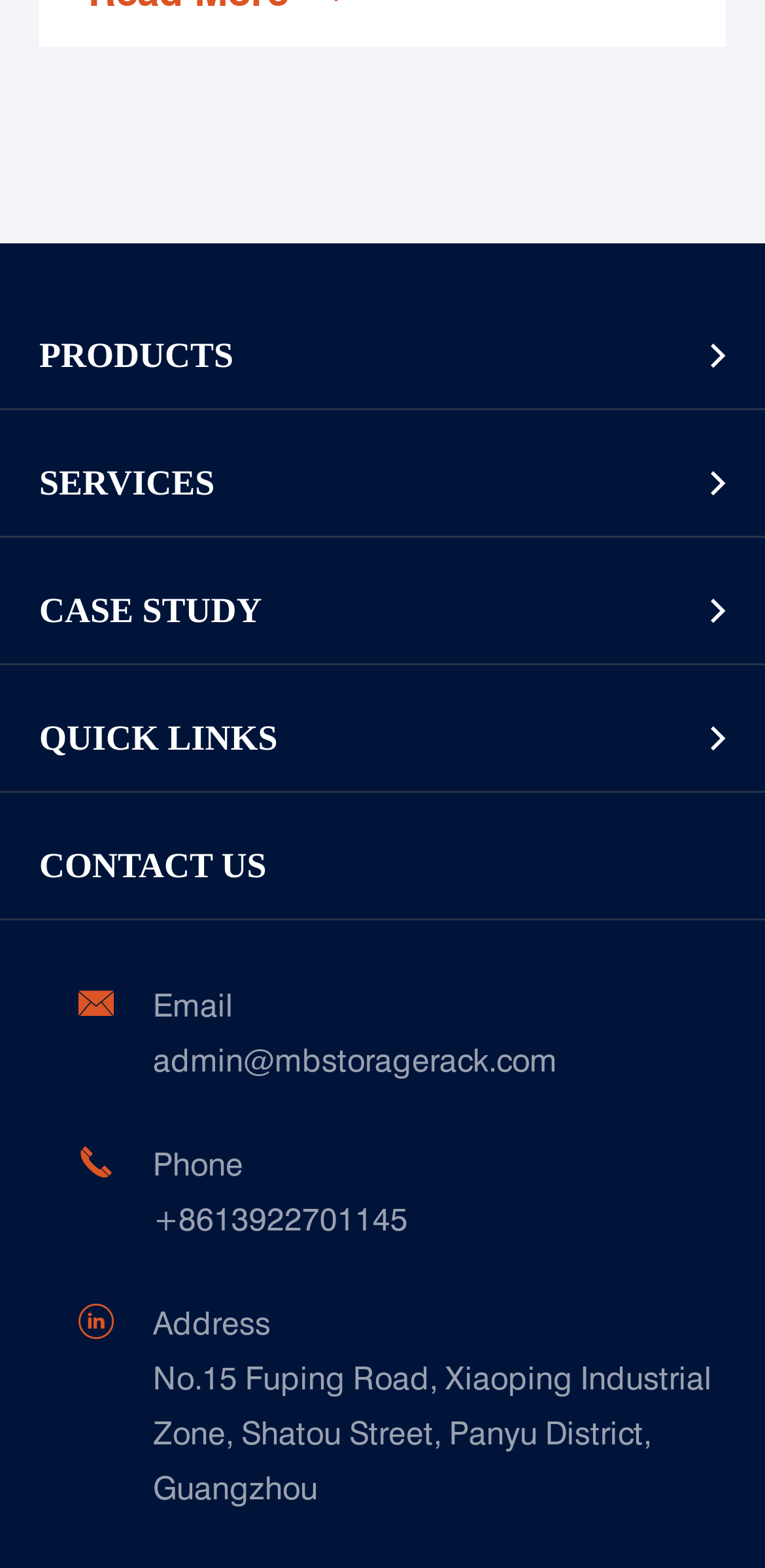Given the element description: "Display Racks or Home Racks", predict the bounding box coordinates of this UI element. The coordinates must be four float numbers between 0 and 1, given as [left, top, right, bottom].

[0.051, 0.451, 1.0, 0.499]